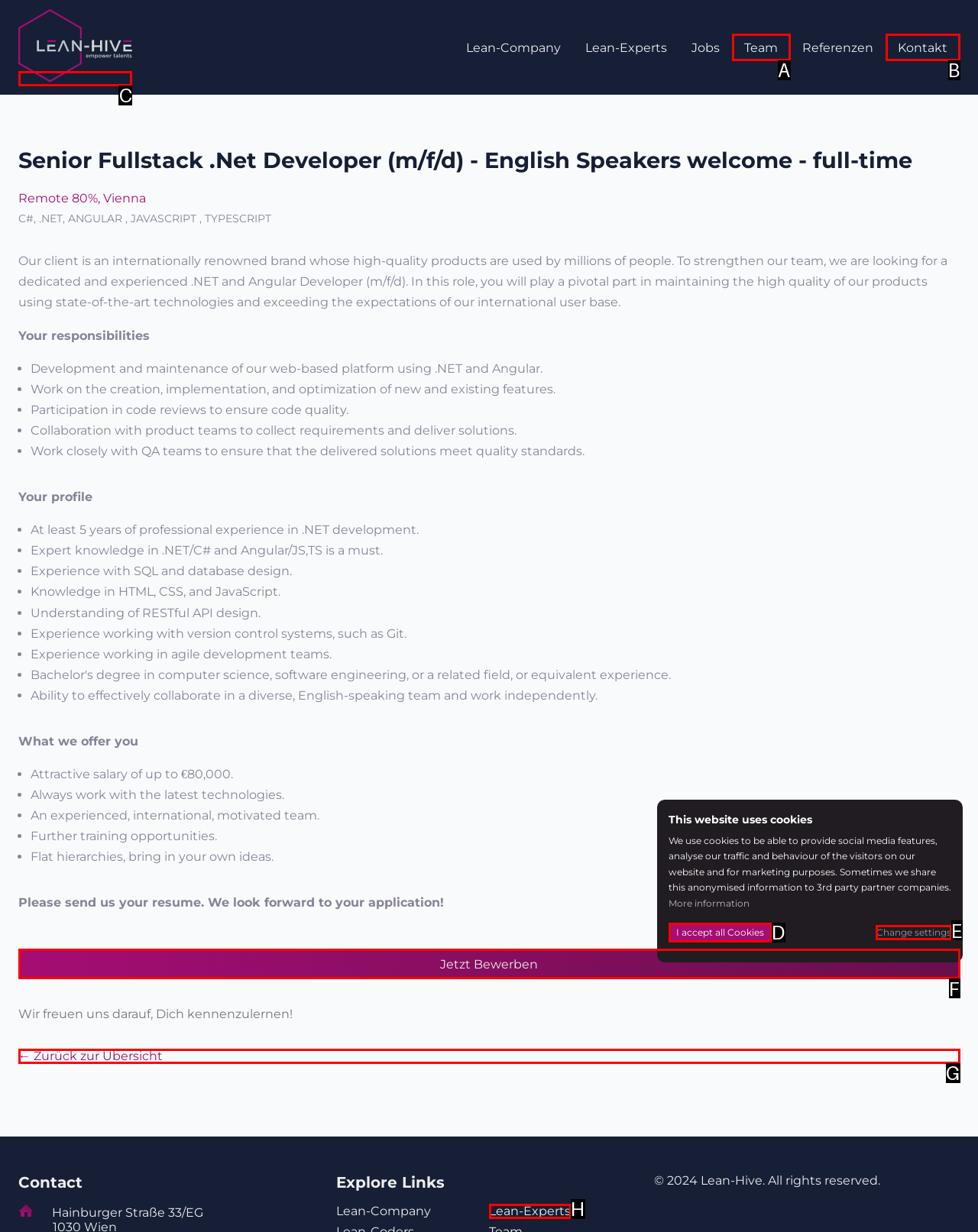Determine which HTML element should be clicked for this task: Click the 'Change settings' link
Provide the option's letter from the available choices.

E